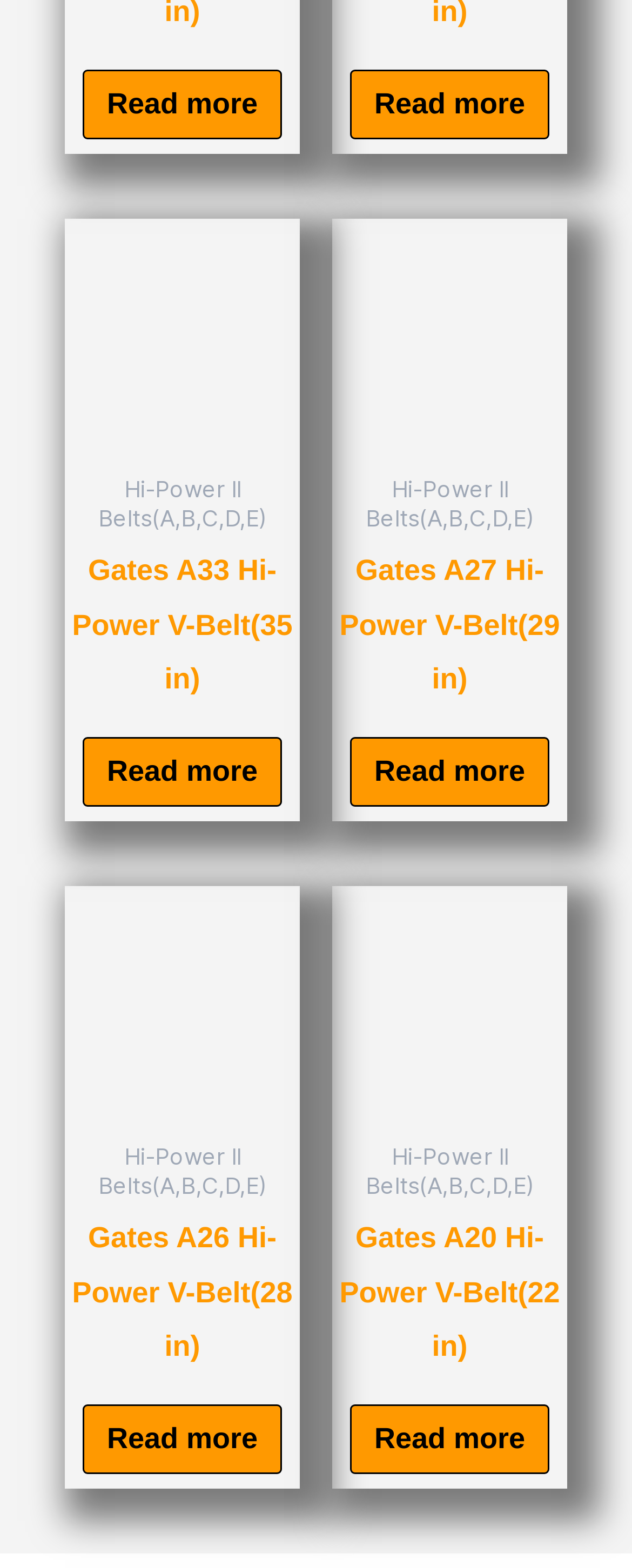Identify the bounding box coordinates of the region that should be clicked to execute the following instruction: "Read more about Gates A50 Hi-Power V-Belt".

[0.132, 0.044, 0.445, 0.089]